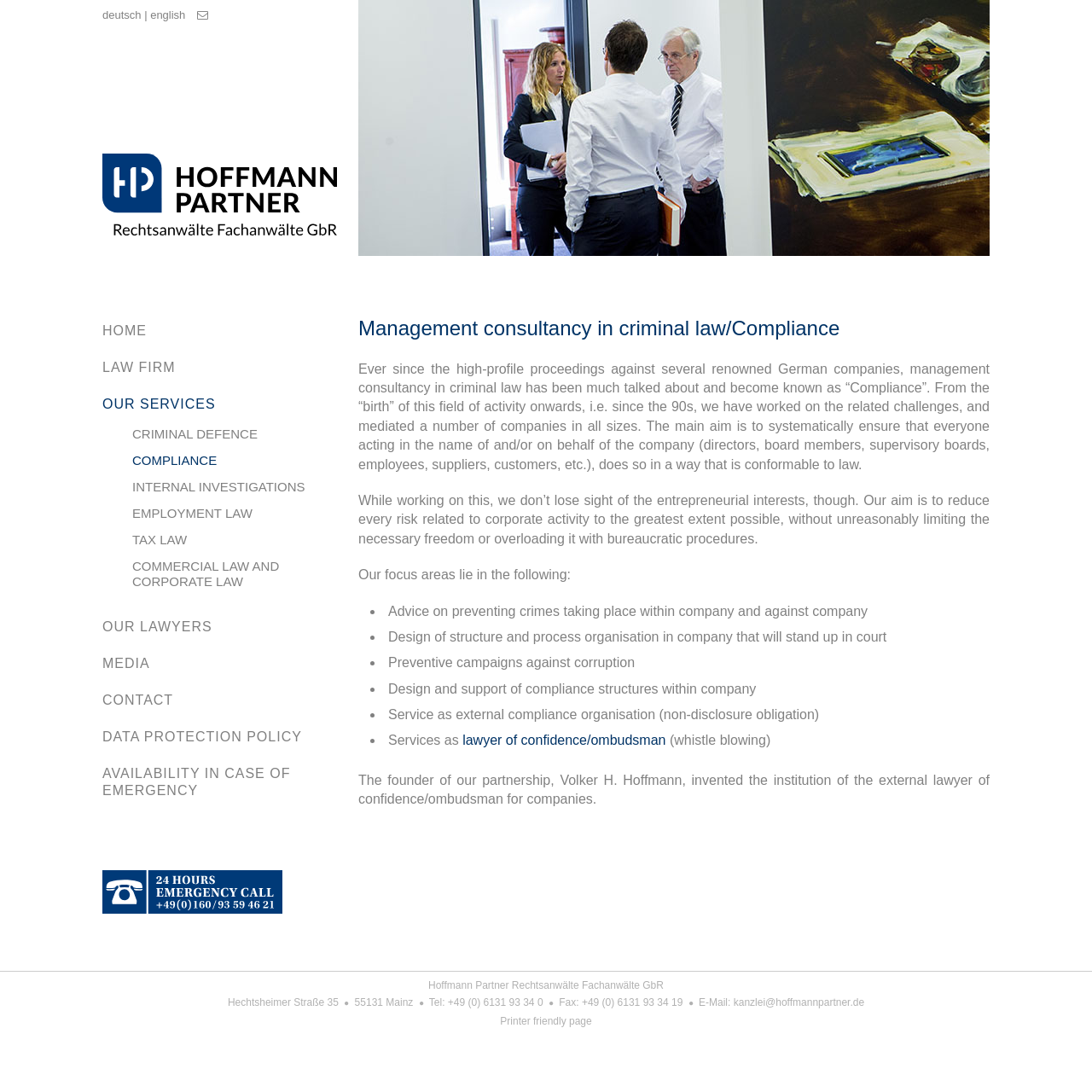Locate the bounding box coordinates of the area you need to click to fulfill this instruction: 'Click on the 'Hindi jankari' link'. The coordinates must be in the form of four float numbers ranging from 0 to 1: [left, top, right, bottom].

None